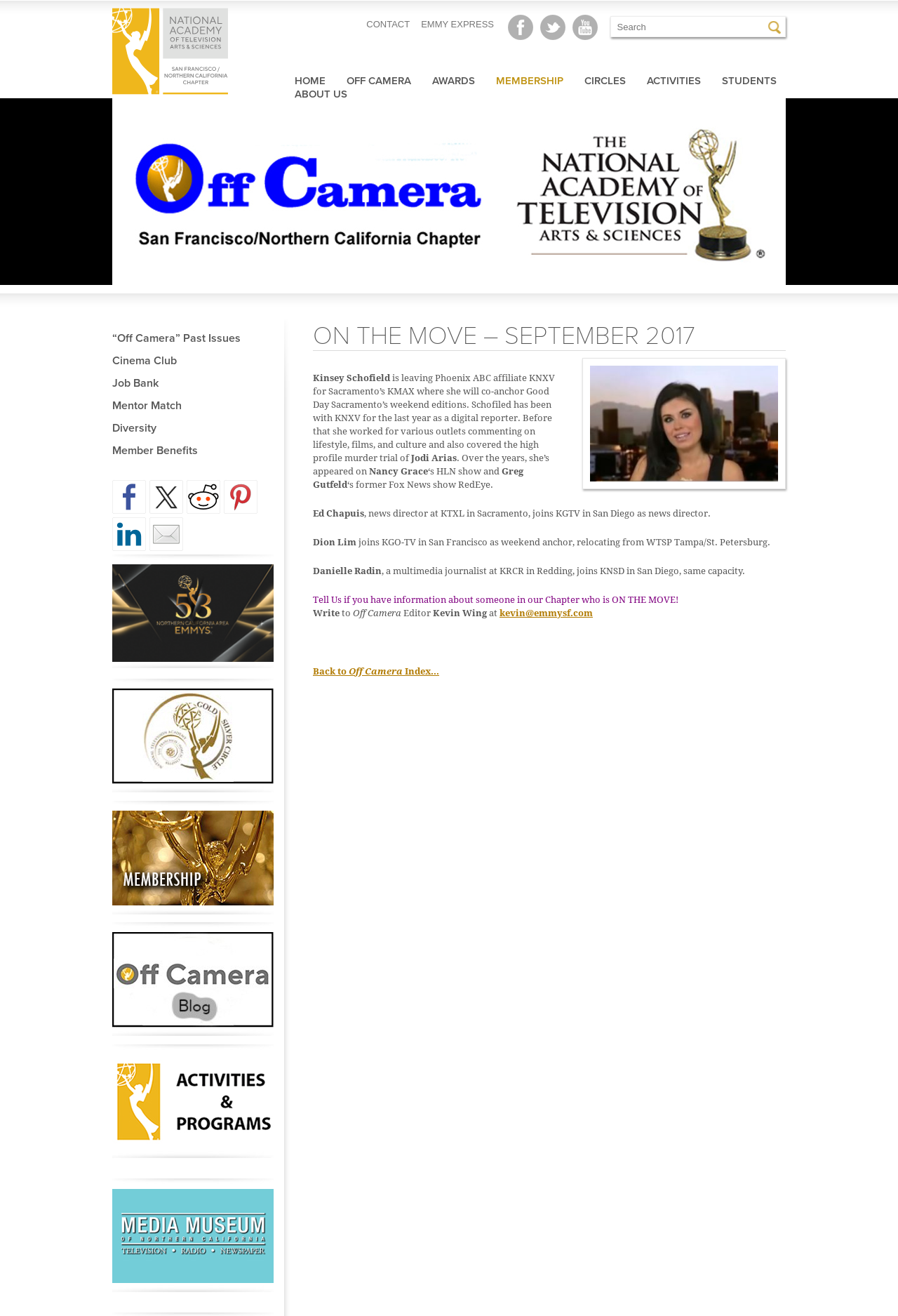From the webpage screenshot, predict the bounding box coordinates (top-left x, top-left y, bottom-right x, bottom-right y) for the UI element described here: title="Share on Reddit"

[0.208, 0.365, 0.245, 0.39]